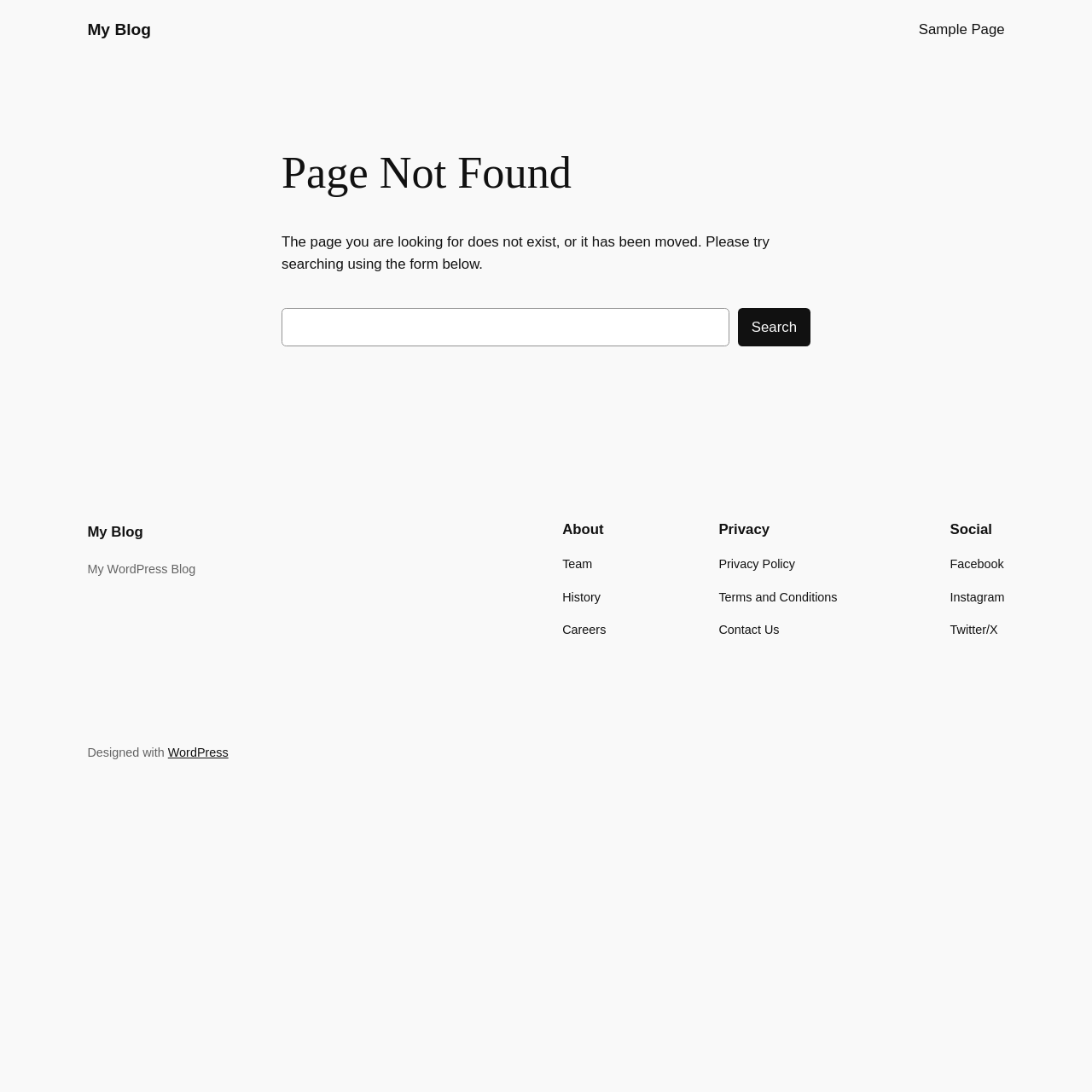Please determine the bounding box coordinates for the element with the description: "My Blog".

[0.08, 0.48, 0.131, 0.495]